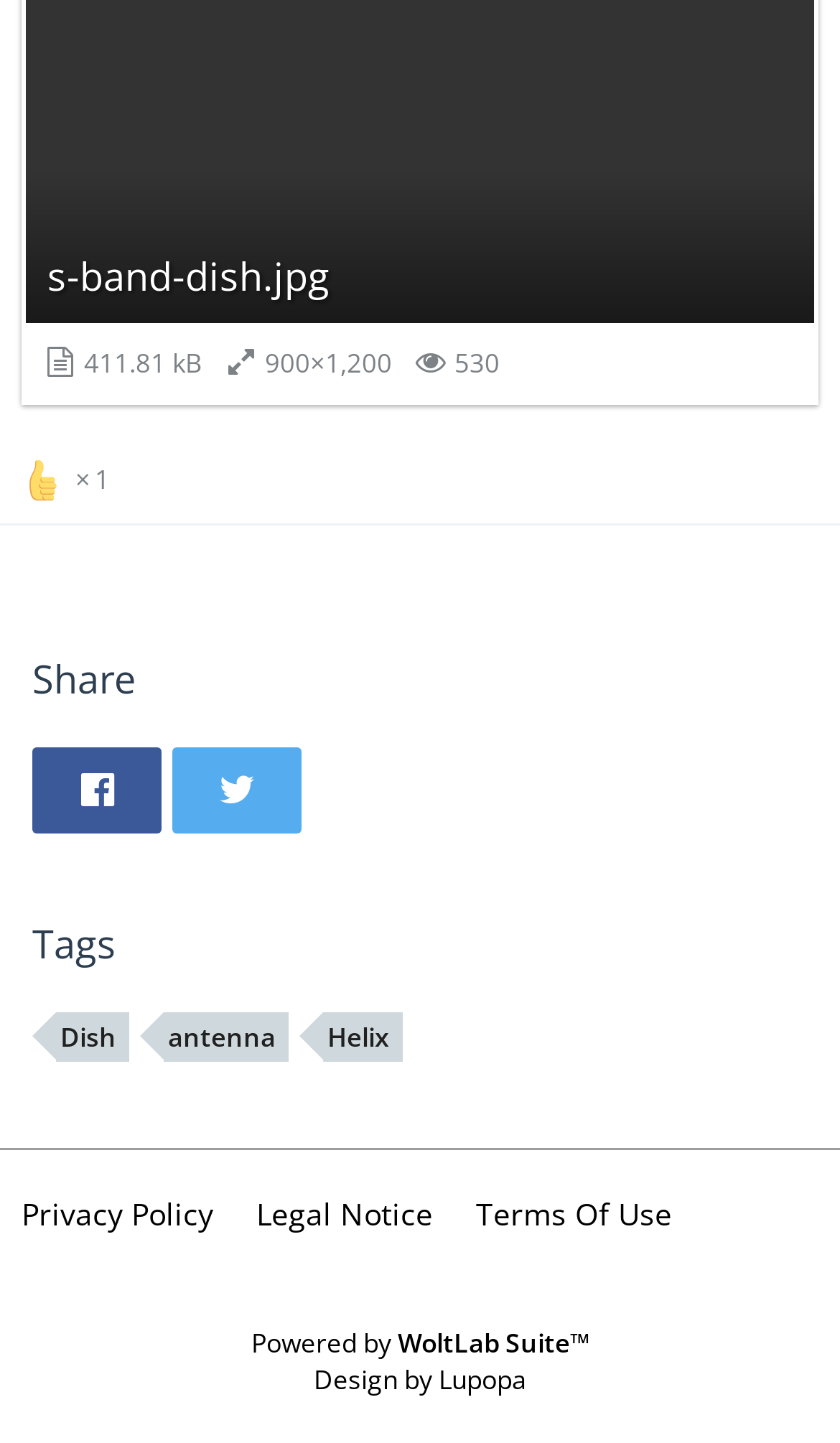Please answer the following question as detailed as possible based on the image: 
How many tags are listed?

I counted the number of link elements under the 'Tags' heading and found that there are three tags listed: 'Dish', 'antenna', and 'Helix'.